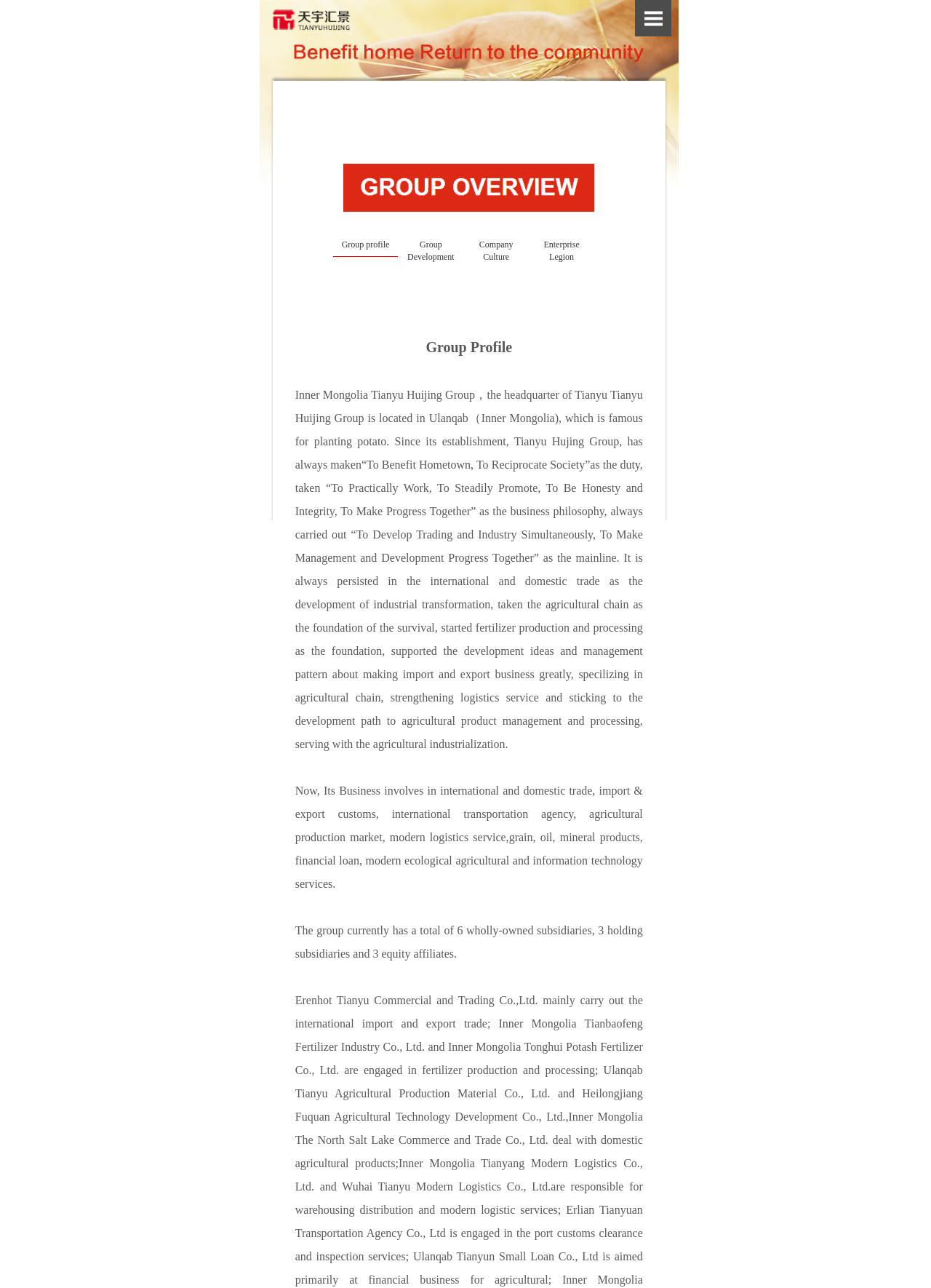Provide a one-word or short-phrase answer to the question:
What products are involved in the group's business?

grain, oil, mineral products